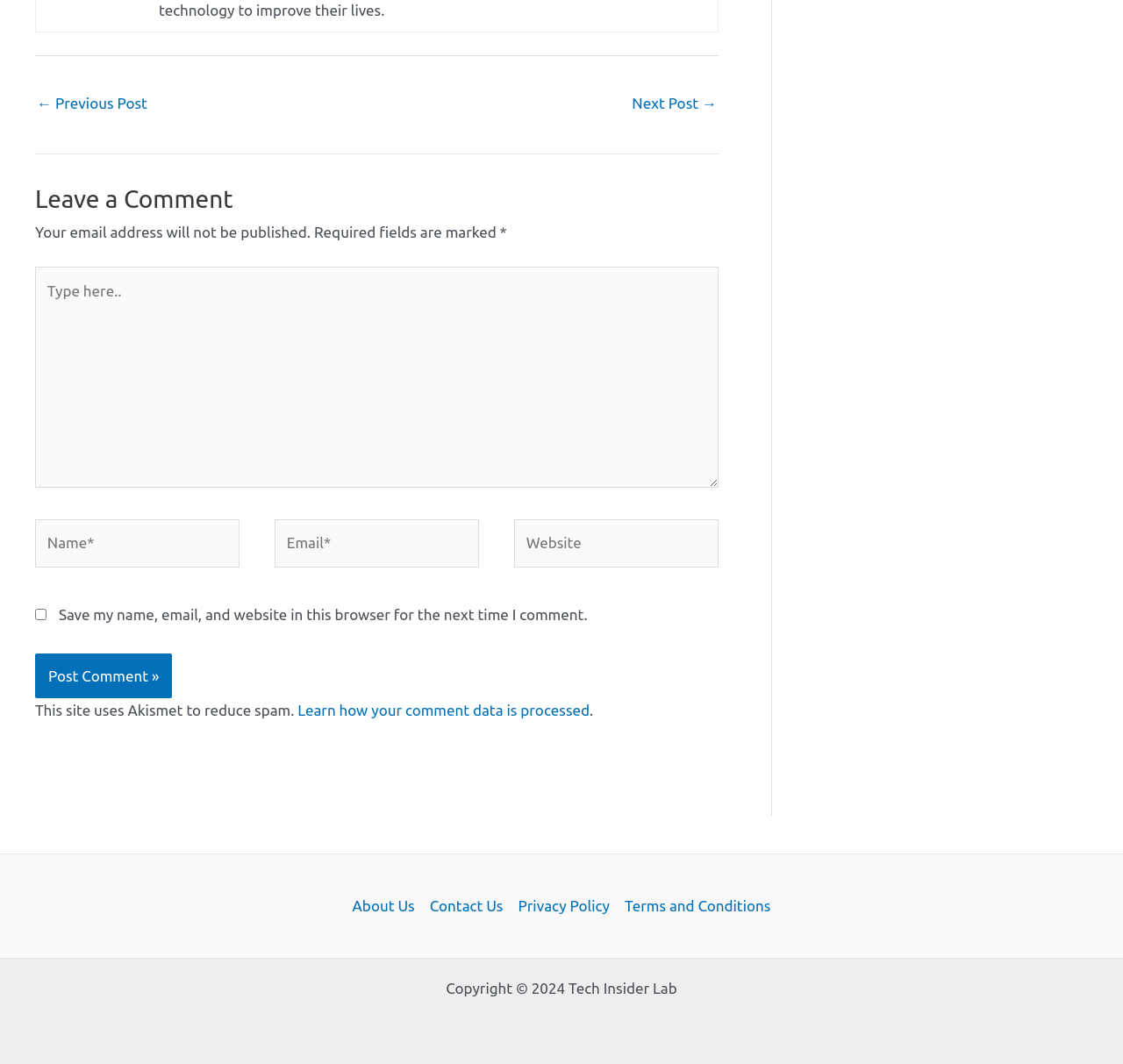What is the link 'Learn how your comment data is processed' related to? Observe the screenshot and provide a one-word or short phrase answer.

Akismet